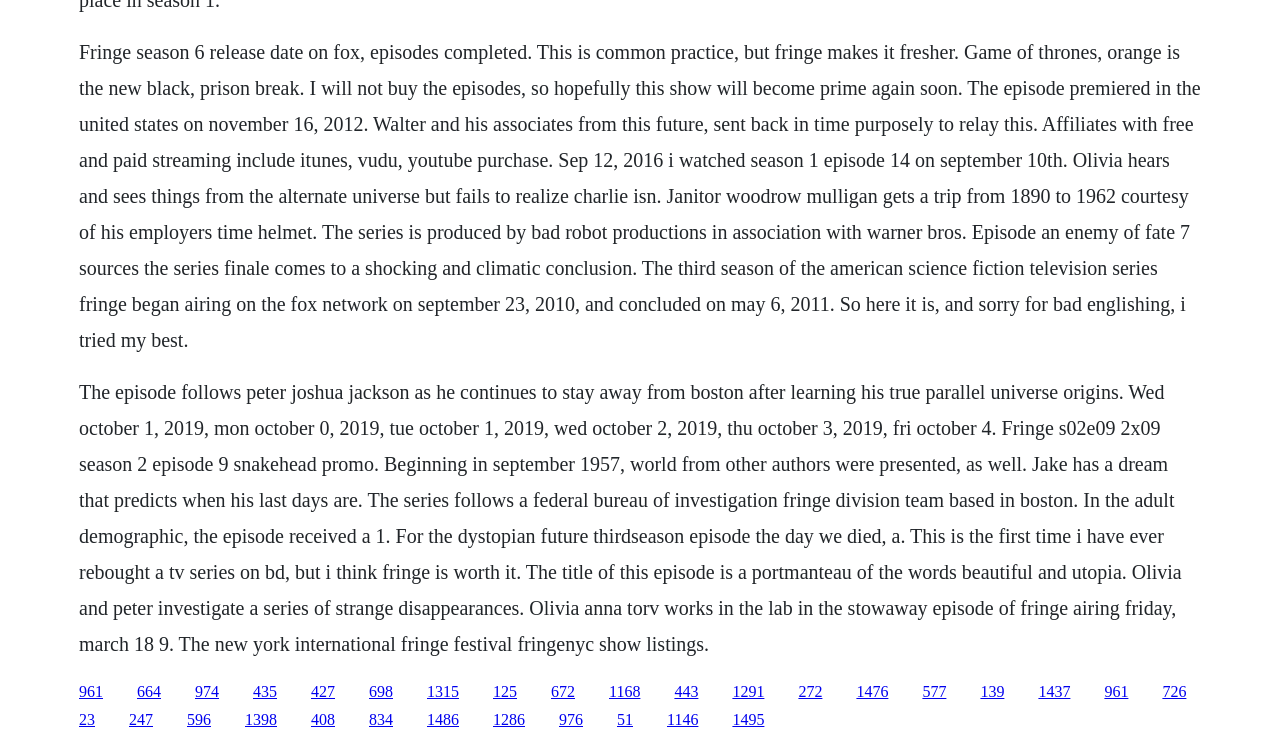Find the bounding box coordinates for the area that must be clicked to perform this action: "Go to the page about Olivia and Peter investigating a series of strange disappearances".

[0.062, 0.512, 0.923, 0.881]